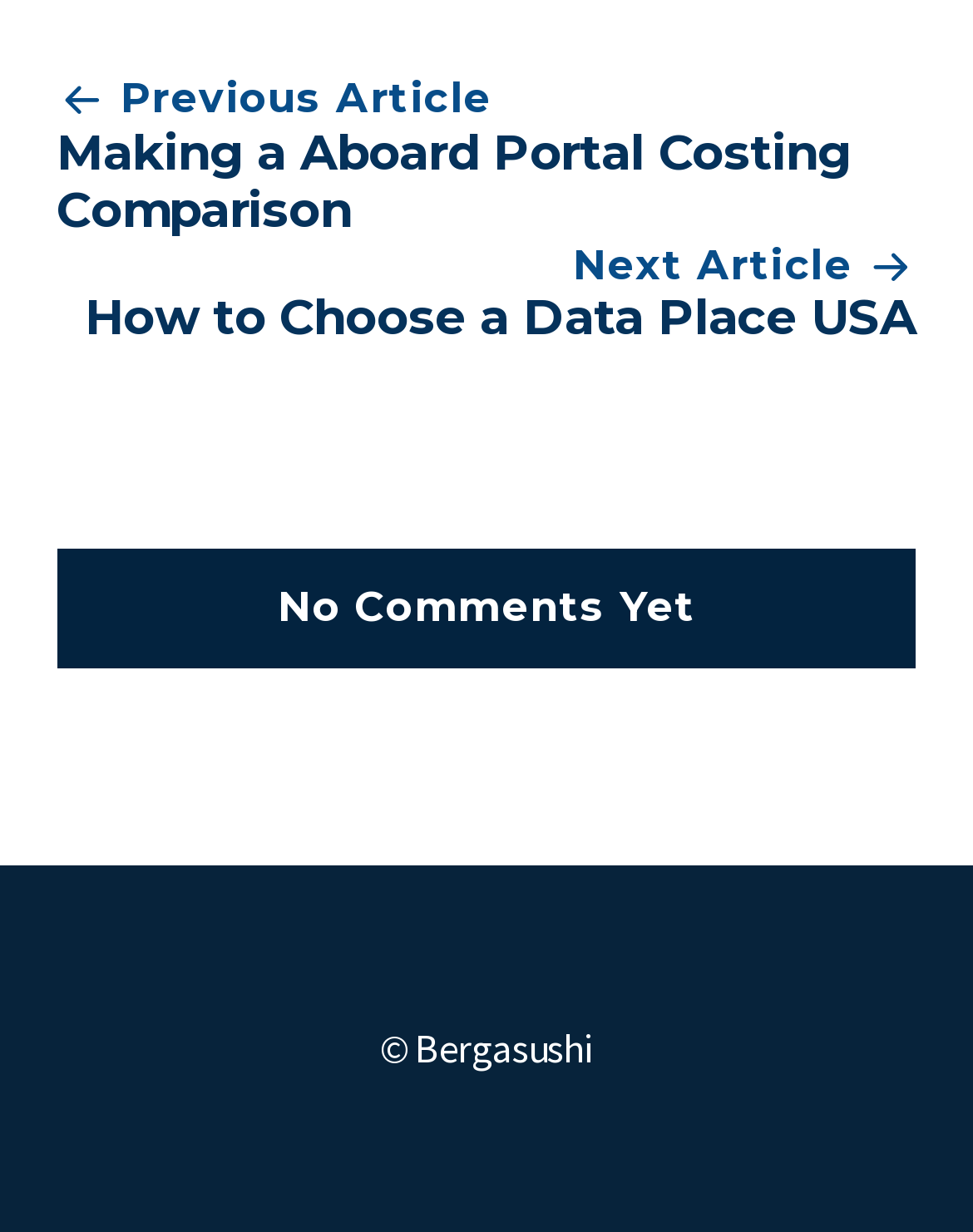How many fields are required in the comment form?
Please provide a detailed and comprehensive answer to the question.

I looked at the comment form section at the bottom of the webpage, where it says 'Leave a Reply'. I found a text that says 'Required fields are marked' and an asterisk symbol (*) next to the 'Comment' field, indicating that this field is required. Therefore, I conclude that there is only one required field in the comment form.